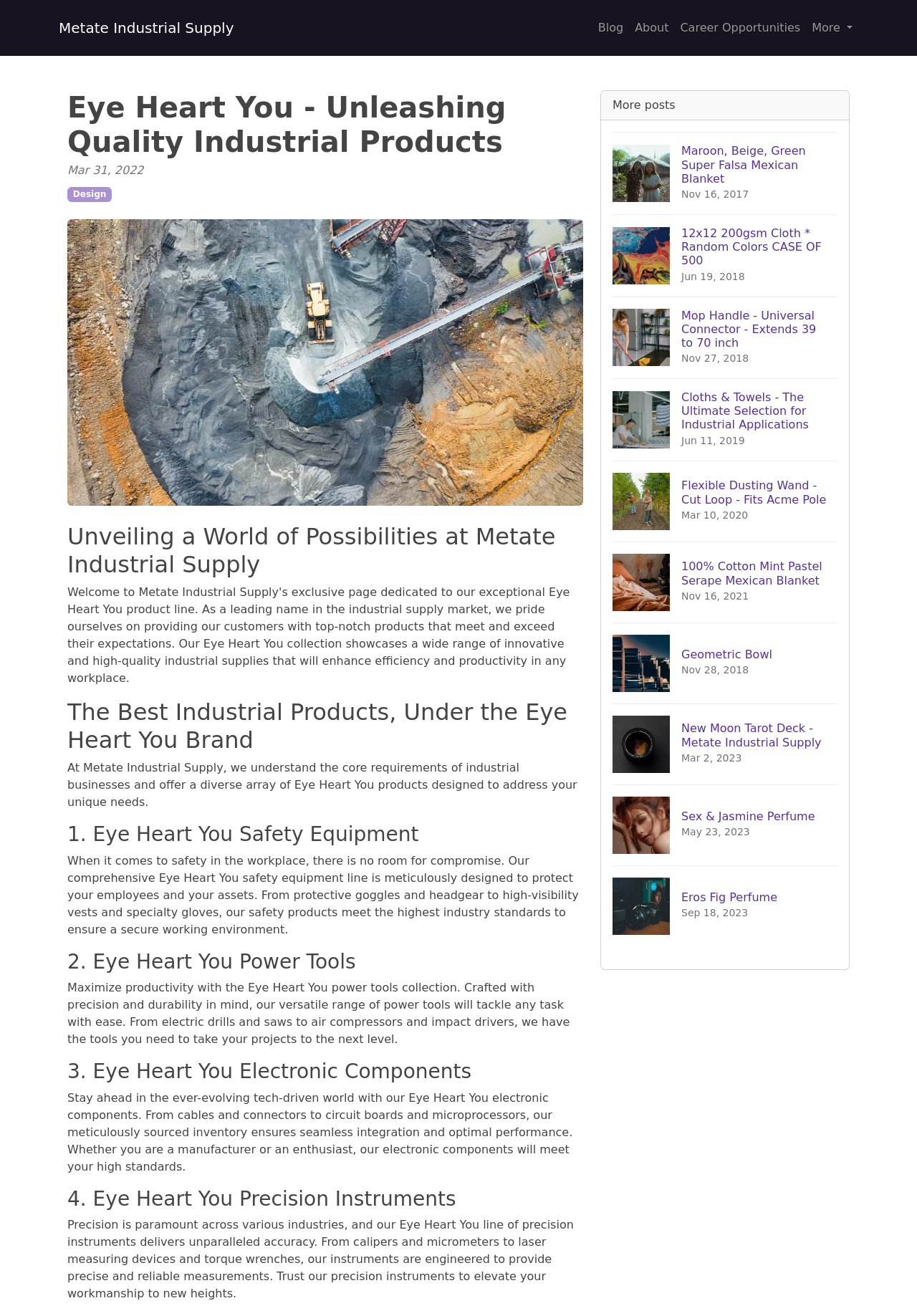Give a one-word or one-phrase response to the question: 
What is the name of the company?

Metate Industrial Supply